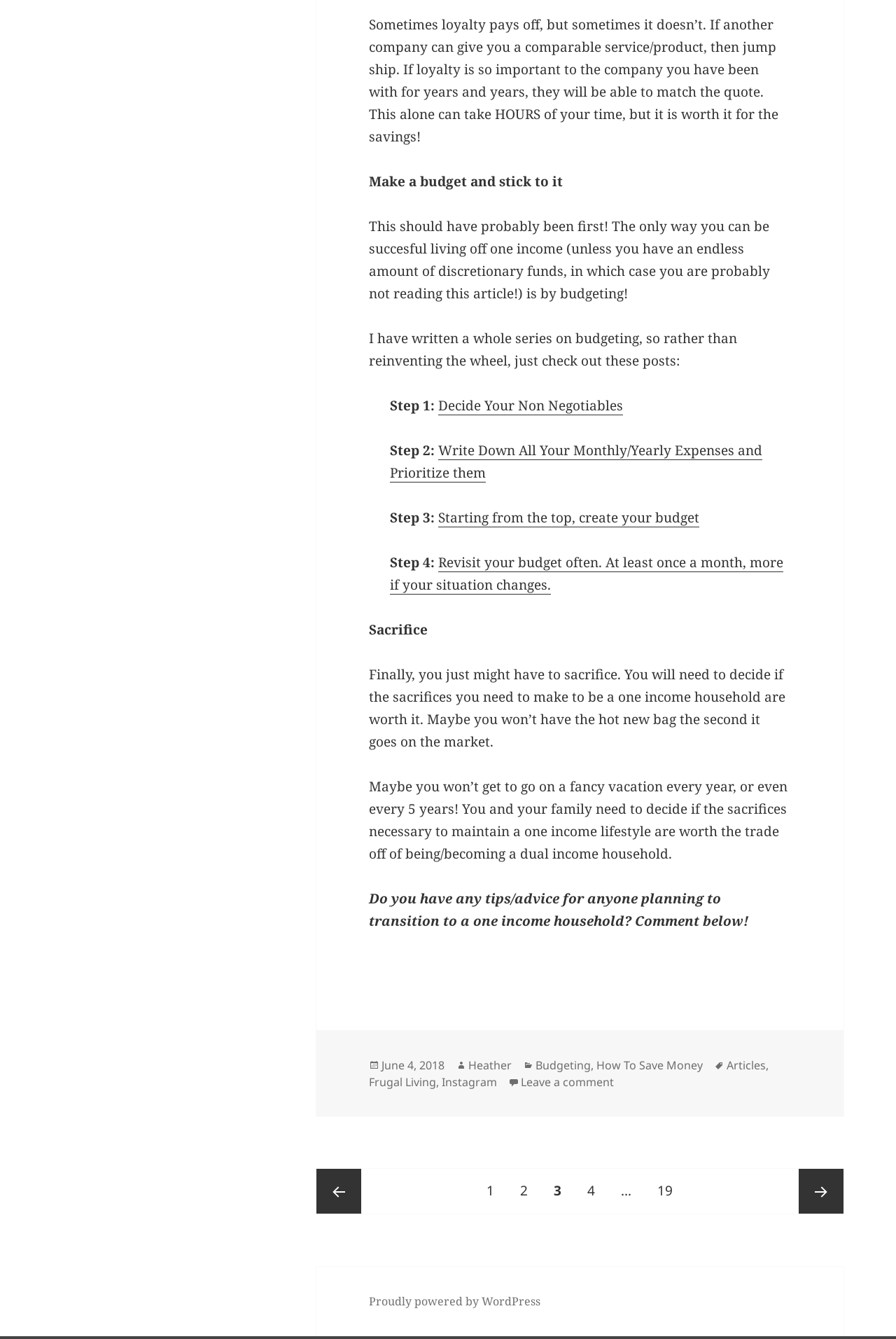Locate the bounding box coordinates of the clickable part needed for the task: "Go to page 2".

[0.568, 0.873, 0.602, 0.907]